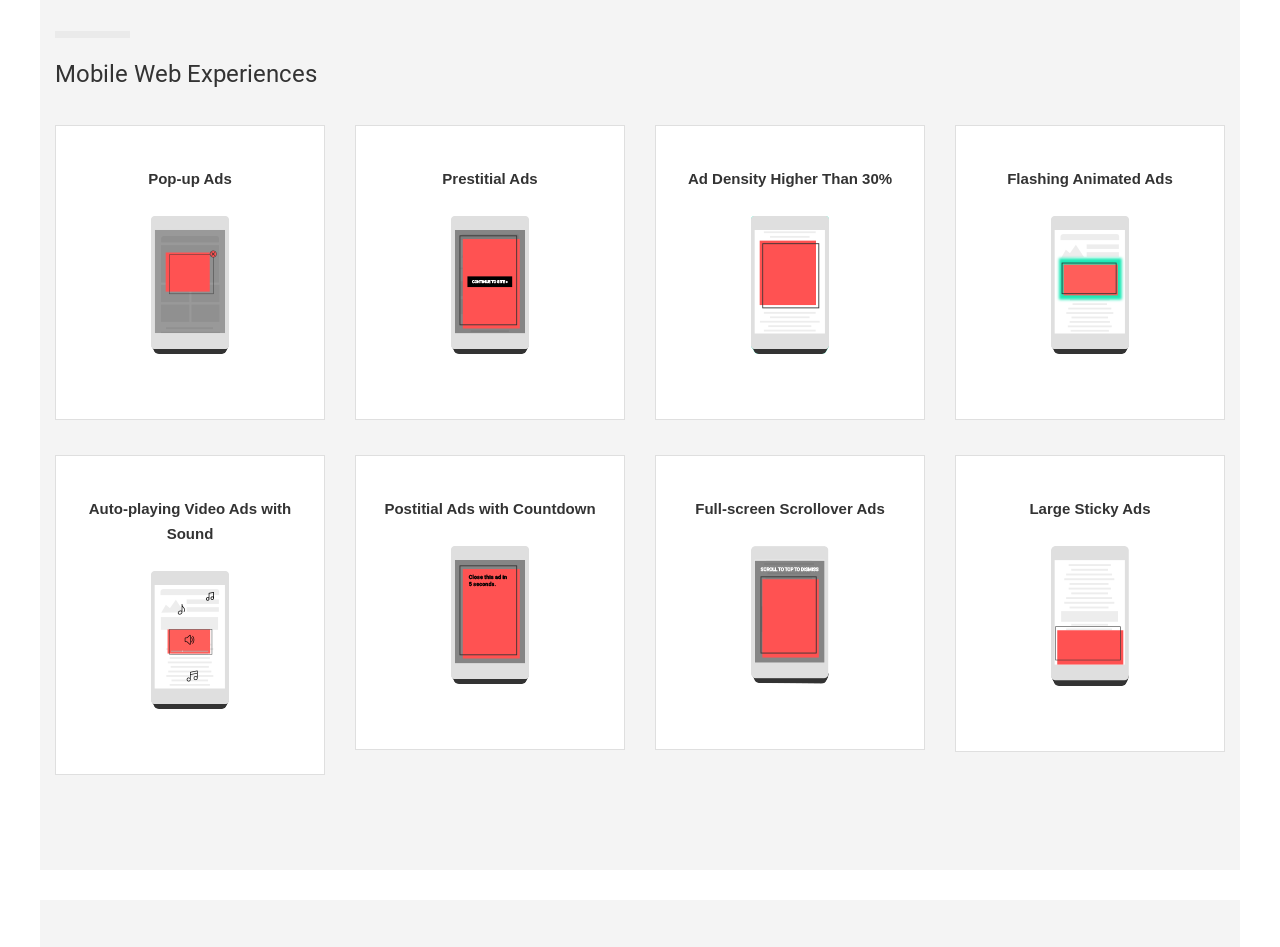Please identify the bounding box coordinates of the element on the webpage that should be clicked to follow this instruction: "View next message". The bounding box coordinates should be given as four float numbers between 0 and 1, formatted as [left, top, right, bottom].

None